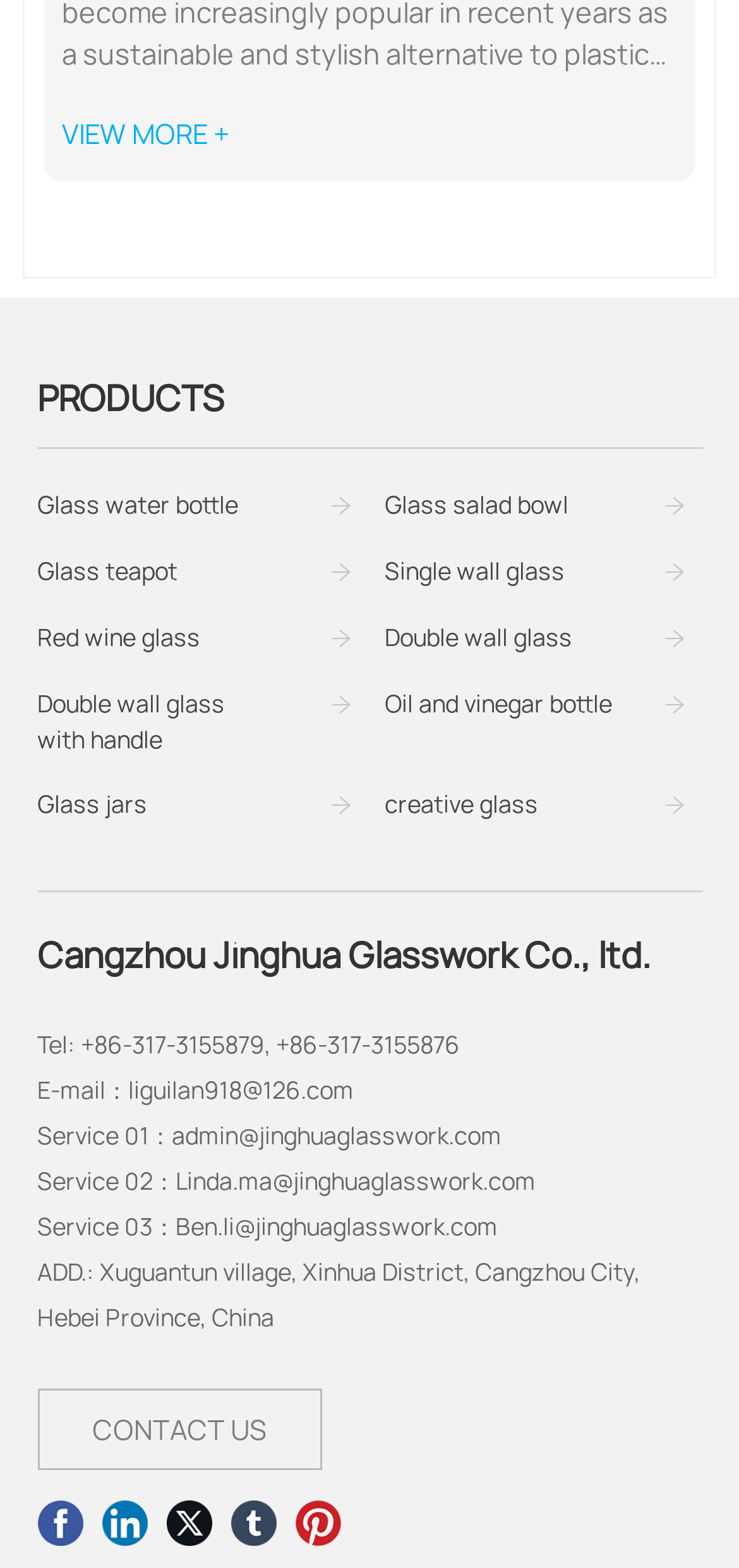Determine the bounding box coordinates of the region I should click to achieve the following instruction: "Click Previous". Ensure the bounding box coordinates are four float numbers between 0 and 1, i.e., [left, top, right, bottom].

None